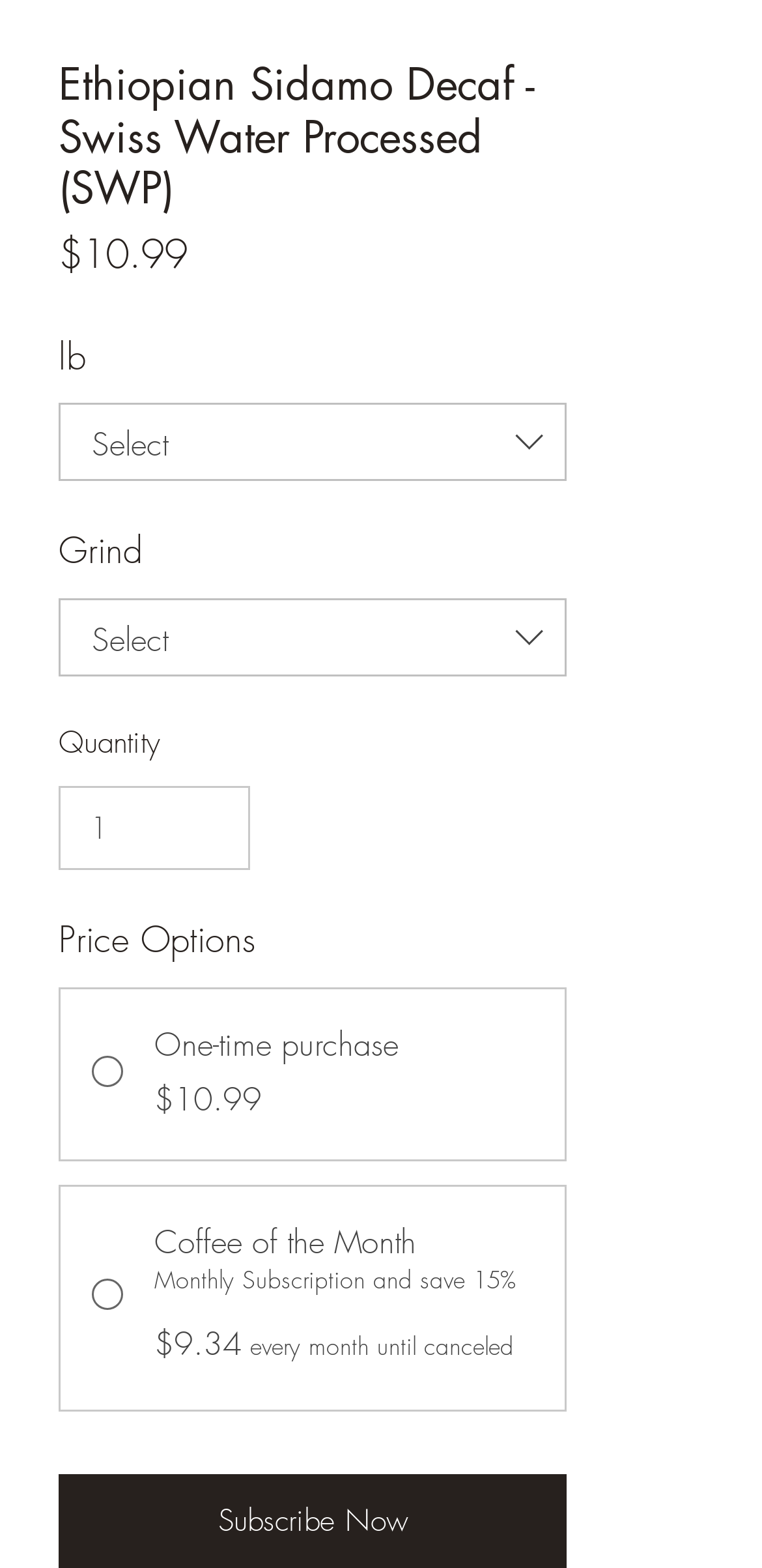Please answer the following question using a single word or phrase: 
What is the discount for a monthly subscription?

15%